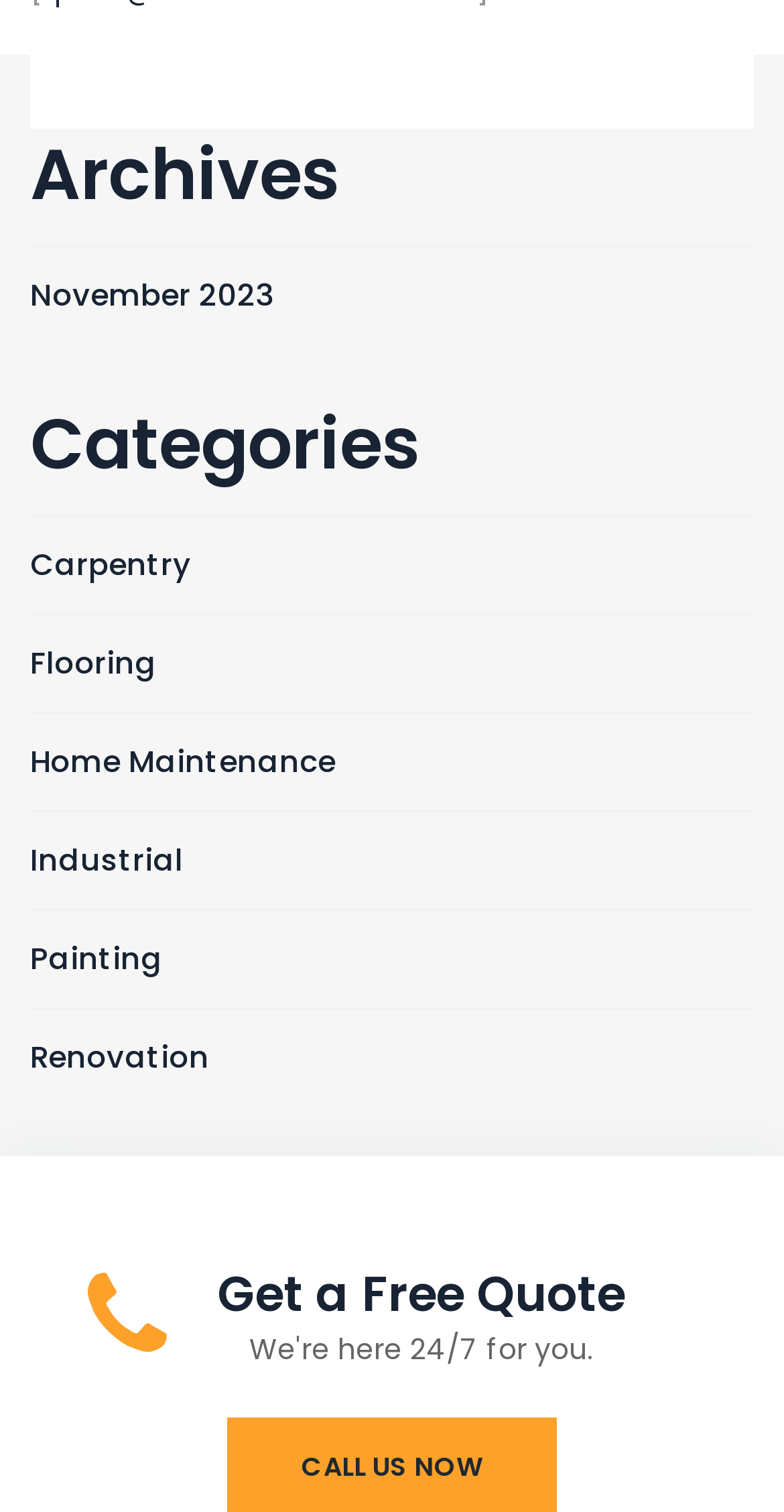Carefully examine the image and provide an in-depth answer to the question: How many categories are listed?

The number of categories can be determined by counting the links under the 'Categories' heading, which are 'Carpentry', 'Flooring', 'Home Maintenance', 'Industrial', 'Painting', and 'Renovation', totaling 6 categories.